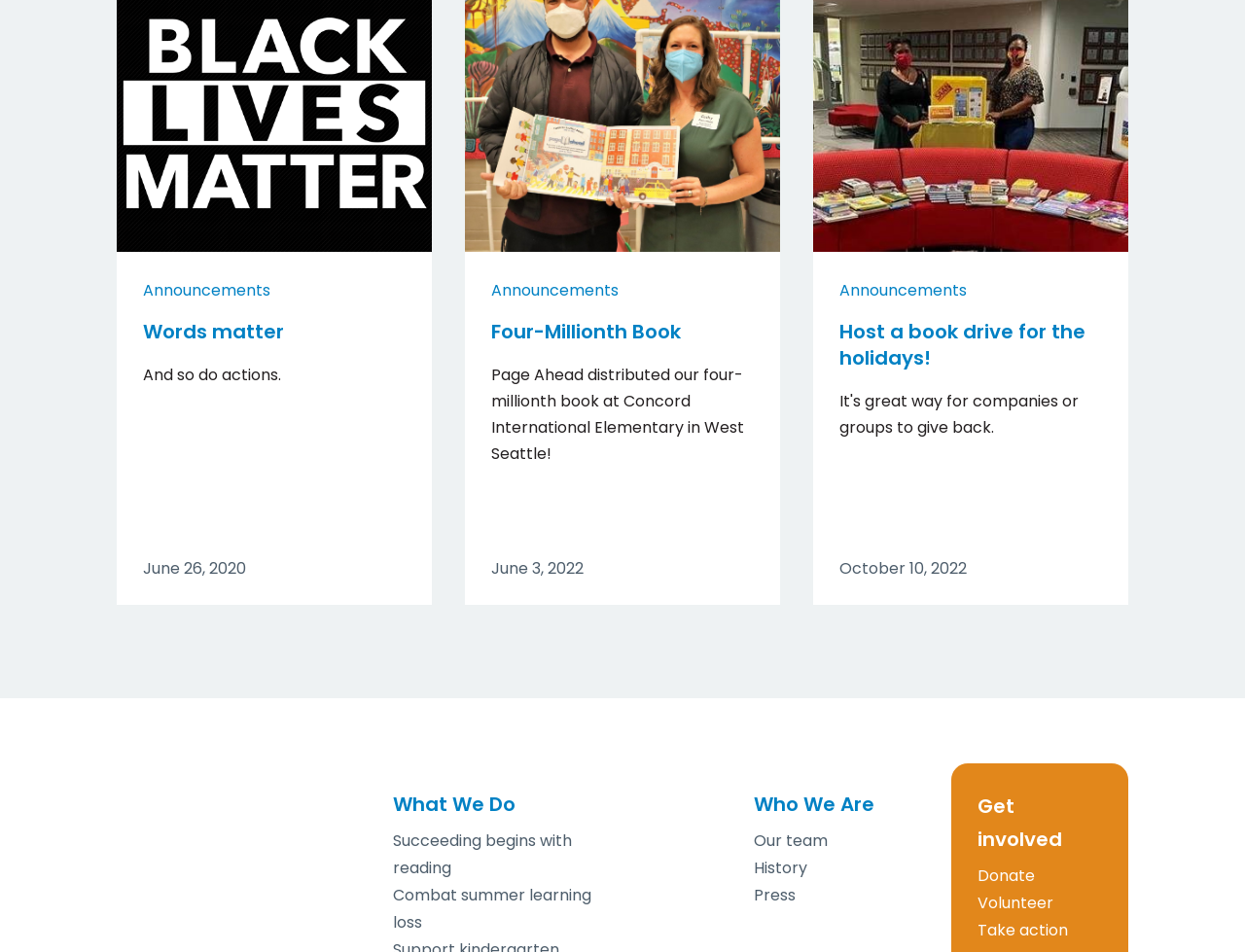Please specify the bounding box coordinates for the clickable region that will help you carry out the instruction: "Visit 'Four-Millionth Book'".

[0.395, 0.334, 0.547, 0.363]